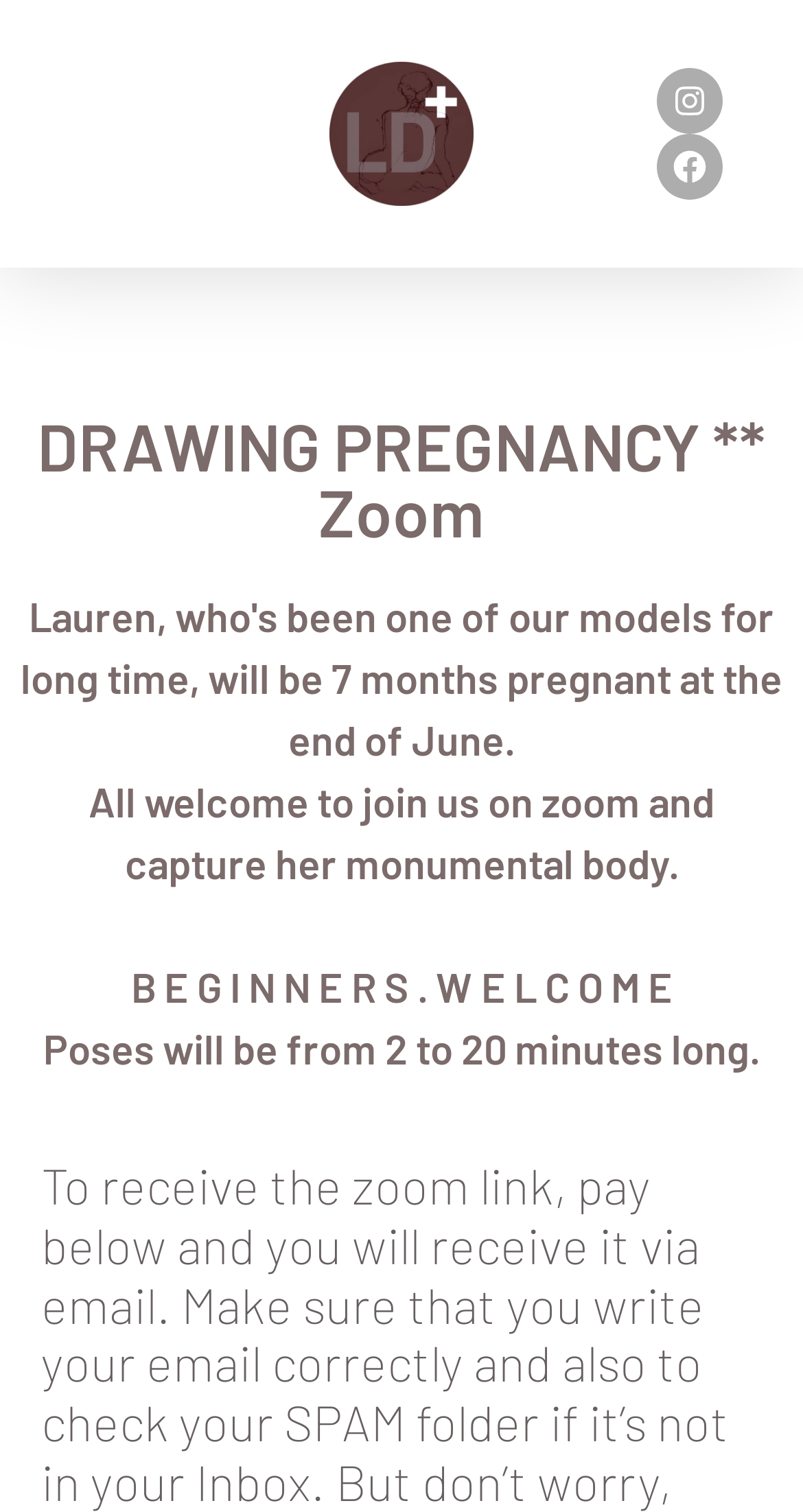Locate the bounding box of the UI element with the following description: "Facebook".

[0.818, 0.089, 0.9, 0.132]